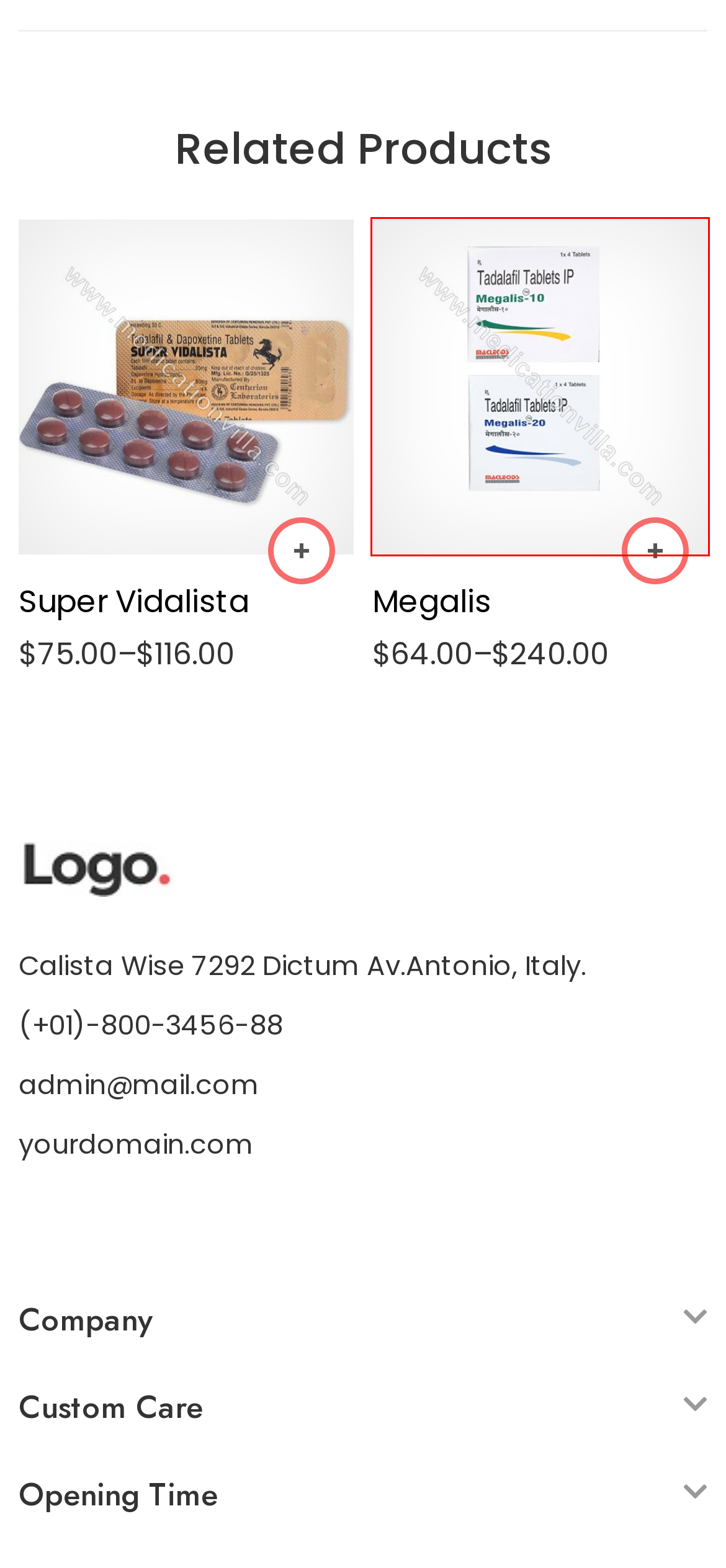You have a screenshot showing a webpage with a red bounding box around a UI element. Choose the webpage description that best matches the new page after clicking the highlighted element. Here are the options:
A. My account - Medication Villa
B. Free classifieds - yourdomain.com
C. Buy Sildenafil(Viagra) Tablet Online | Lowest Prices +20%OFF
D. Buy Tadalafil Tablet Online | Best Tablet | Medication villa
E. Megalis - Medication Villa
F. Buy Cheap Vardenafil(Levitra) Different Dosages Online | USA
G. Medicationvilla: 100% Secure Generic Pills Store | Order Now!!
H. Vidalista Professional 20 | Best ED Pill | ✈Instant delivery✈

E